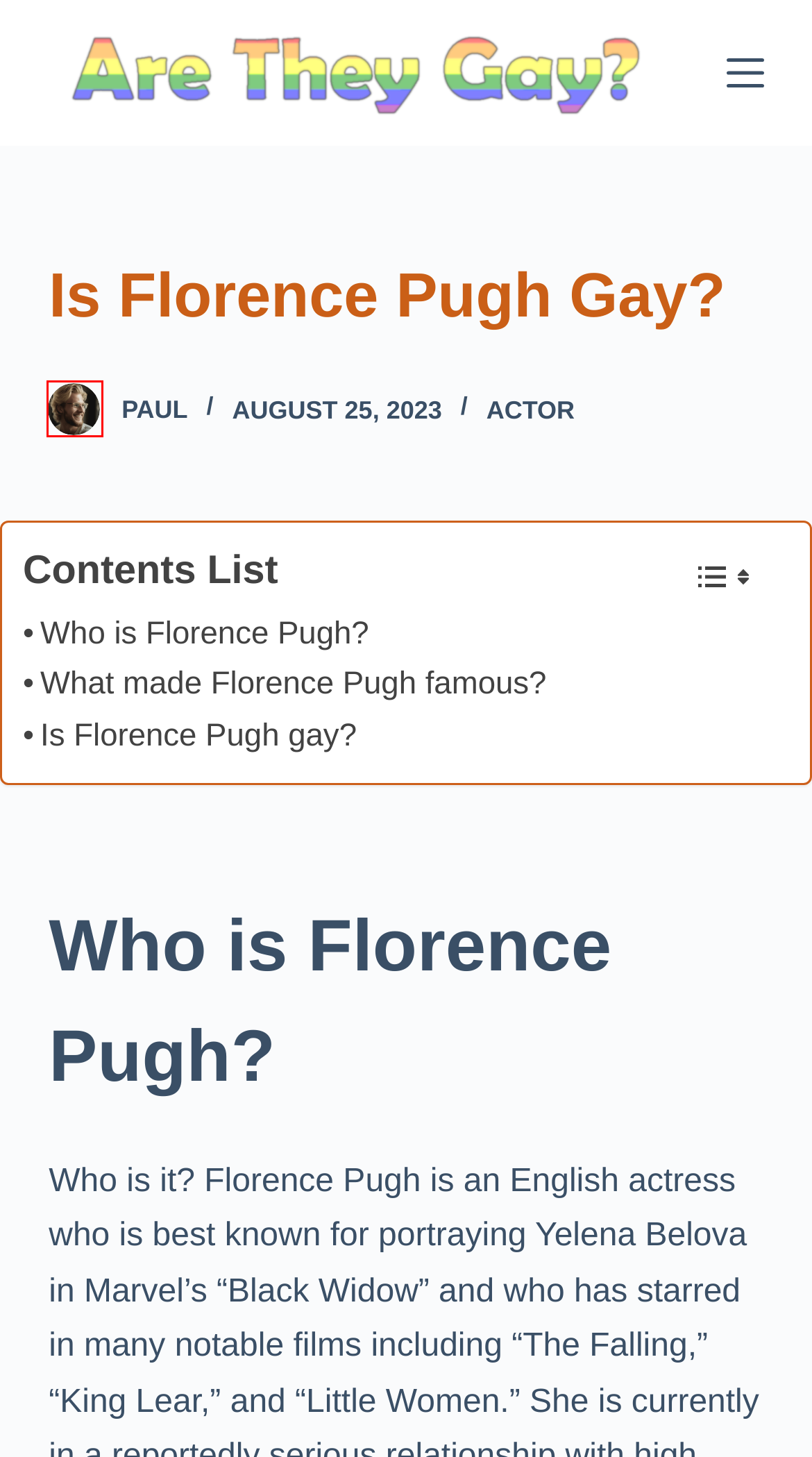Observe the webpage screenshot and focus on the red bounding box surrounding a UI element. Choose the most appropriate webpage description that corresponds to the new webpage after clicking the element in the bounding box. Here are the candidates:
A. Actor - arethey-gay
B. Is Sydney Sweeney Gay? - arethey-gay
C. Free Gutenberg and WooCommerce WordPress Theme - Blocksy
D. Contact - arethey-gay
E. arethey-gay - Are these celebrities gay? Let's find out!
F. Is Justin Long Gay? - arethey-gay
G. Paul - arethey-gay
H. Is Titus Makin Jr. Gay? - arethey-gay

G